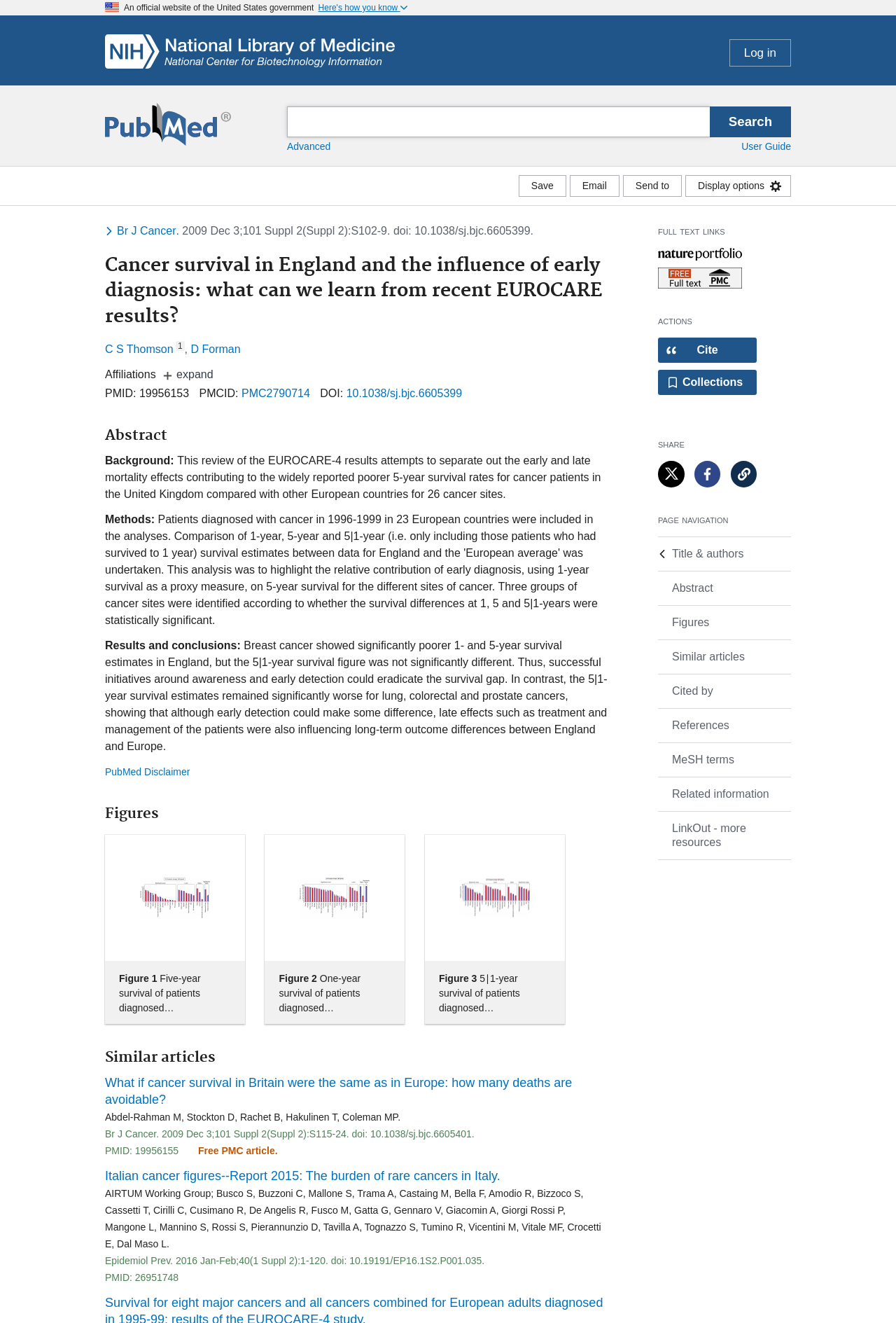Please mark the bounding box coordinates of the area that should be clicked to carry out the instruction: "Save article".

[0.579, 0.132, 0.632, 0.149]